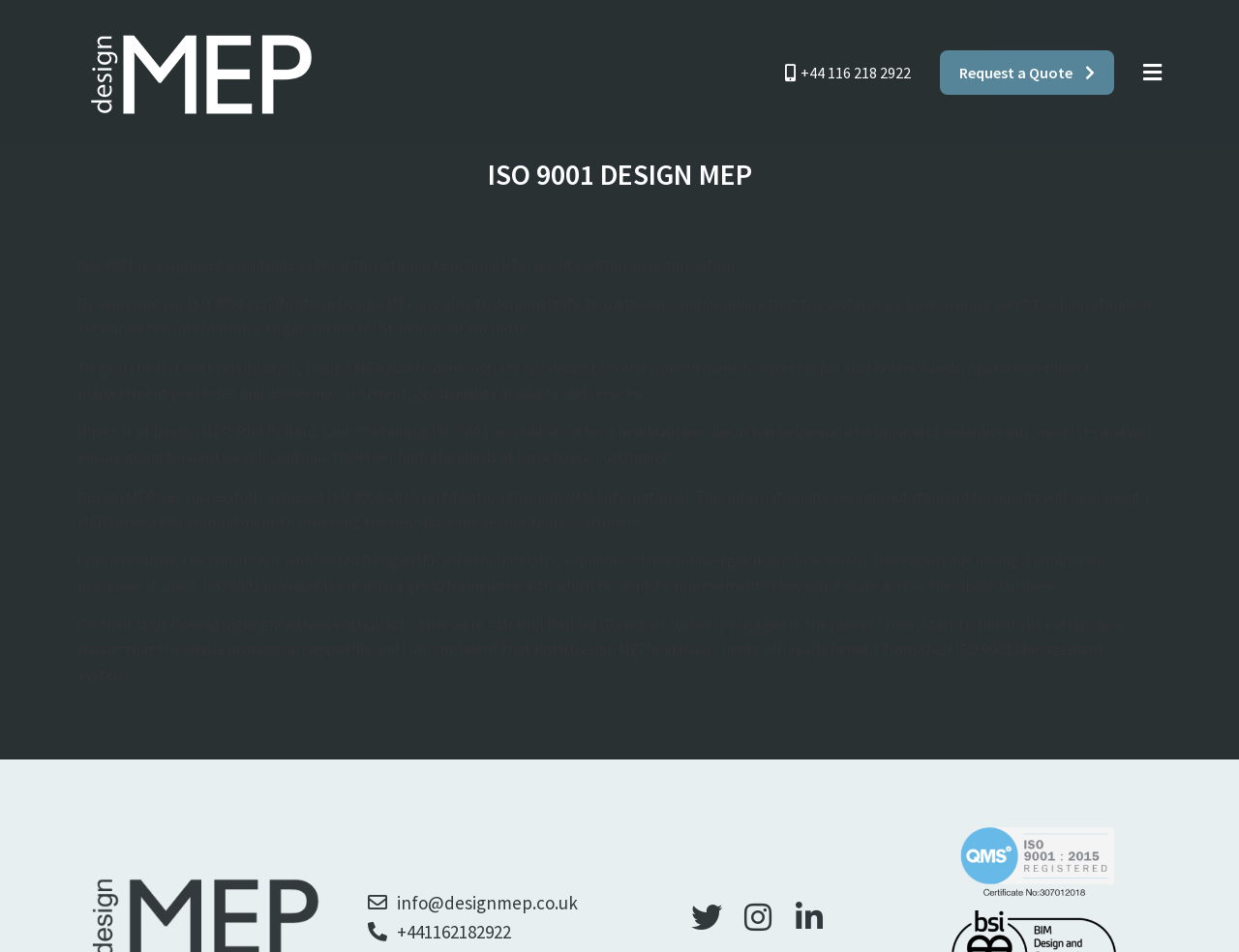Answer briefly with one word or phrase:
Who is the director of Design MEP?

Phil Pollard